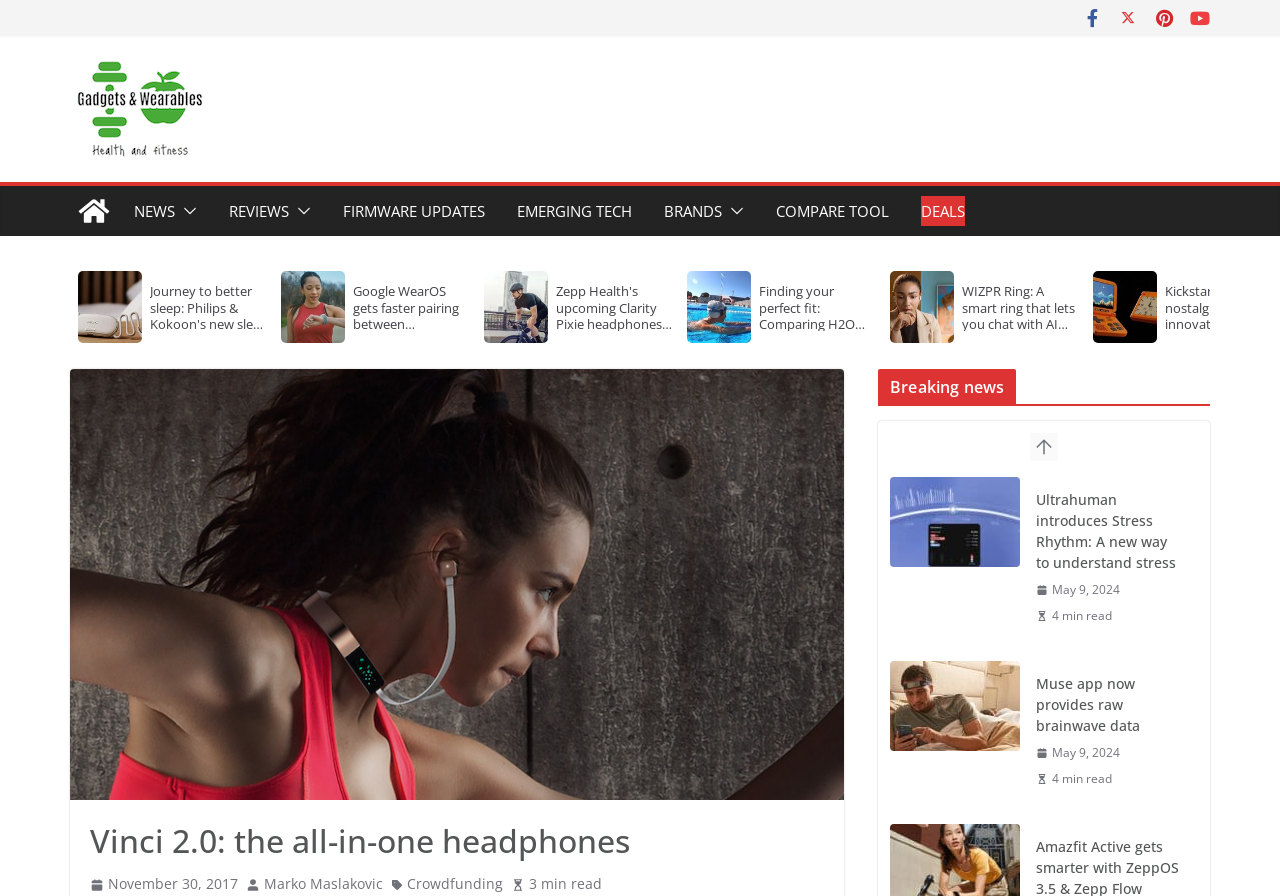Explain in detail what is displayed on the webpage.

This webpage is about Vinci 2.0, an all-in-one headphone. At the top, there are four social media links and an advertisement iframe. Below that, there is a navigation menu with links to "Gadgets & Wearables", "NEWS", "REVIEWS", "FIRMWARE UPDATES", "EMERGING TECH", "BRANDS", "COMPARE TOOL", and "DEALS". Each of these links has an accompanying image.

The main content of the page is a series of news articles related to headphones and wearable technology. There are seven articles in total, each with a title, an image, and a brief summary. The articles are arranged in a horizontal row, with a "Scroll left" and "Scroll right" button at the ends to navigate through them.

Below the news articles, there is a large image of the Vinci 2.0 headphones, accompanied by a heading and a brief description. Further down, there are three more news articles, each with a title, an image, and a brief summary. These articles are related to wearable technology and health monitoring.

At the very bottom of the page, there is a section with links to other articles, including "Breaking news" and "Muse app now provides raw brainwave data". There are also links to specific dates, such as "May 9, 2024" and "May 11, 2024", which likely correspond to the publication dates of the articles.